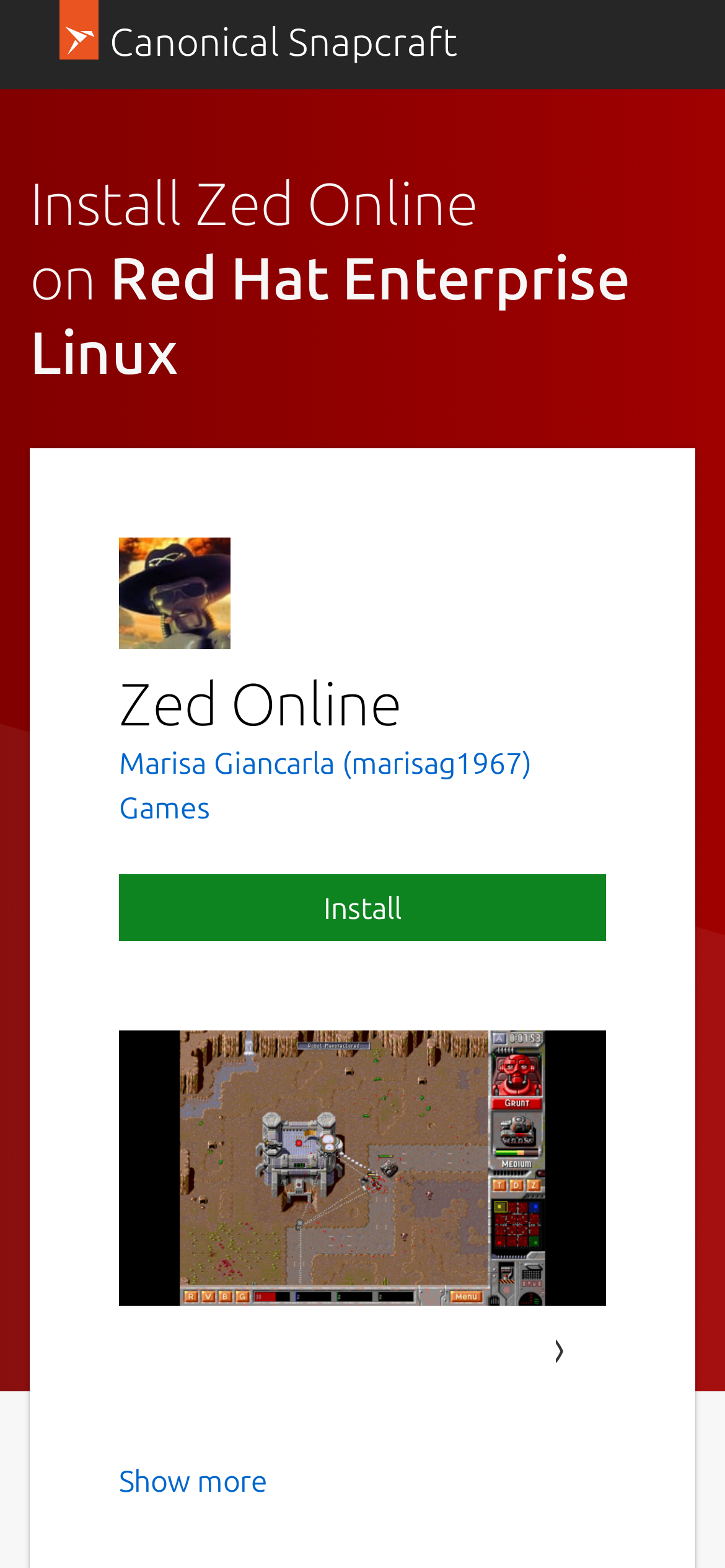Determine the bounding box for the UI element that matches this description: "Show more".

[0.164, 0.933, 0.369, 0.954]